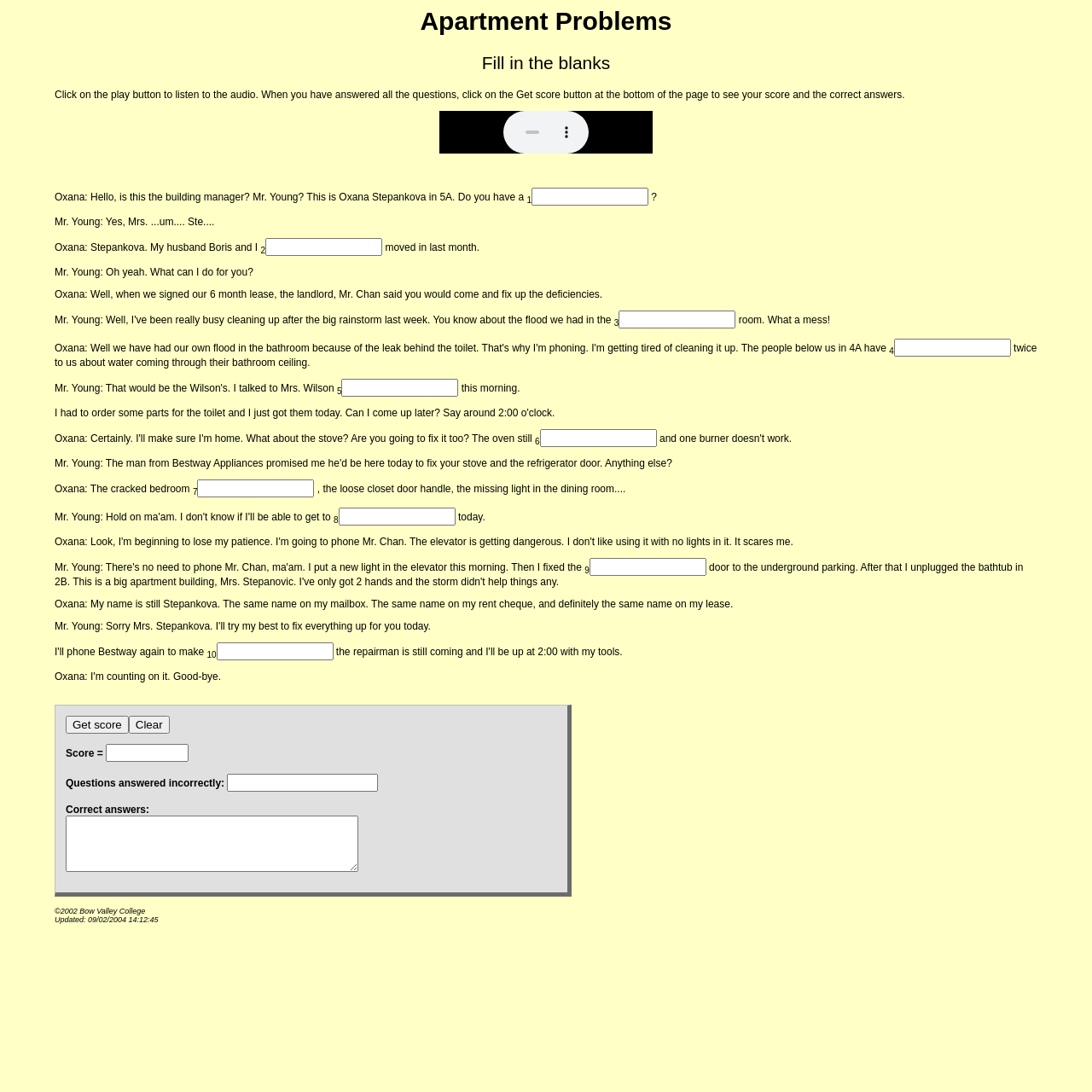Bounding box coordinates are specified in the format (top-left x, top-left y, bottom-right x, bottom-right y). All values are floating point numbers bounded between 0 and 1. Please provide the bounding box coordinate of the region this sentence describes: value="Clear"

[0.118, 0.655, 0.155, 0.671]